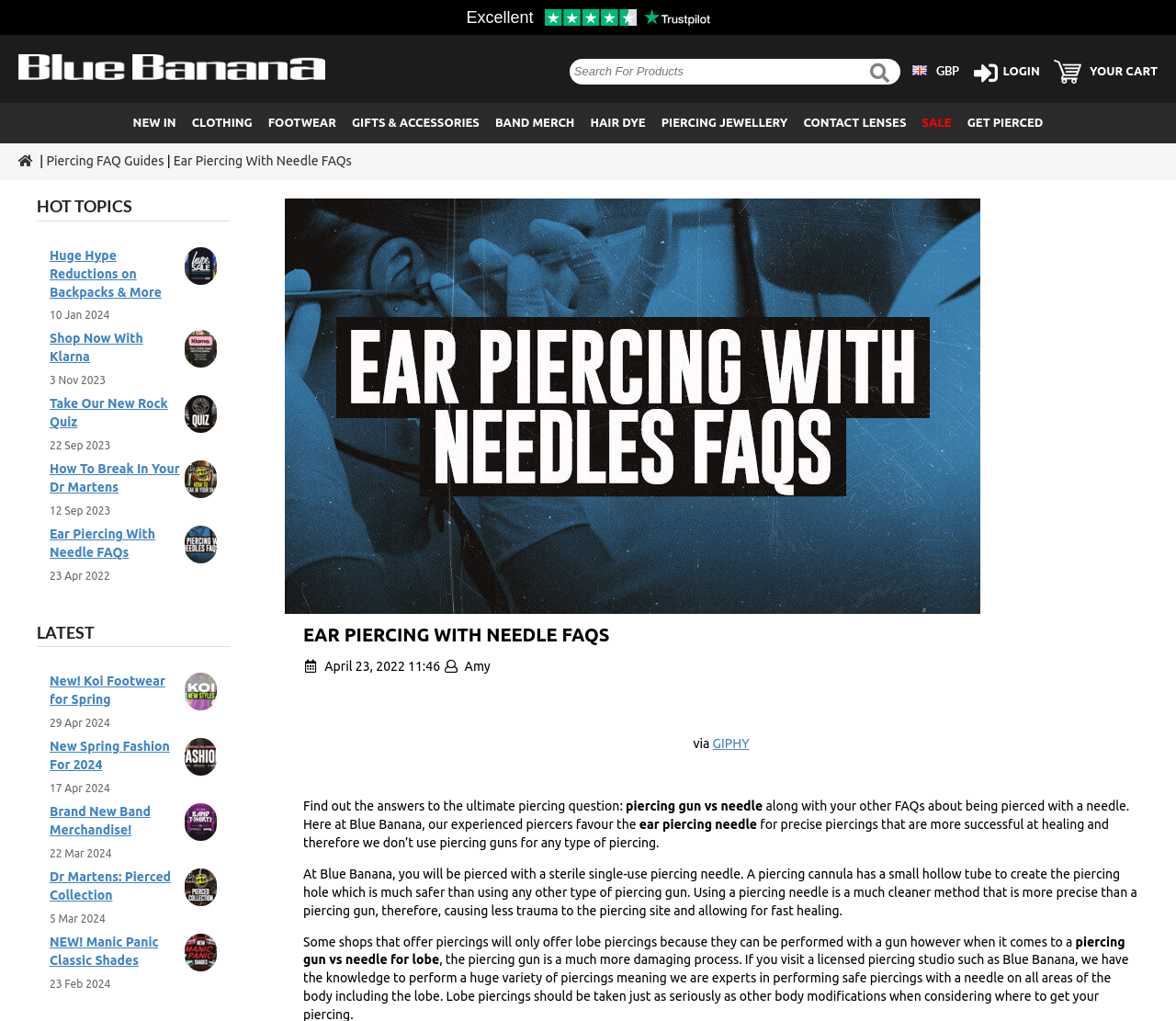Please identify the bounding box coordinates of the element on the webpage that should be clicked to follow this instruction: "View shopping cart". The bounding box coordinates should be given as four float numbers between 0 and 1, formatted as [left, top, right, bottom].

[0.896, 0.059, 0.984, 0.082]